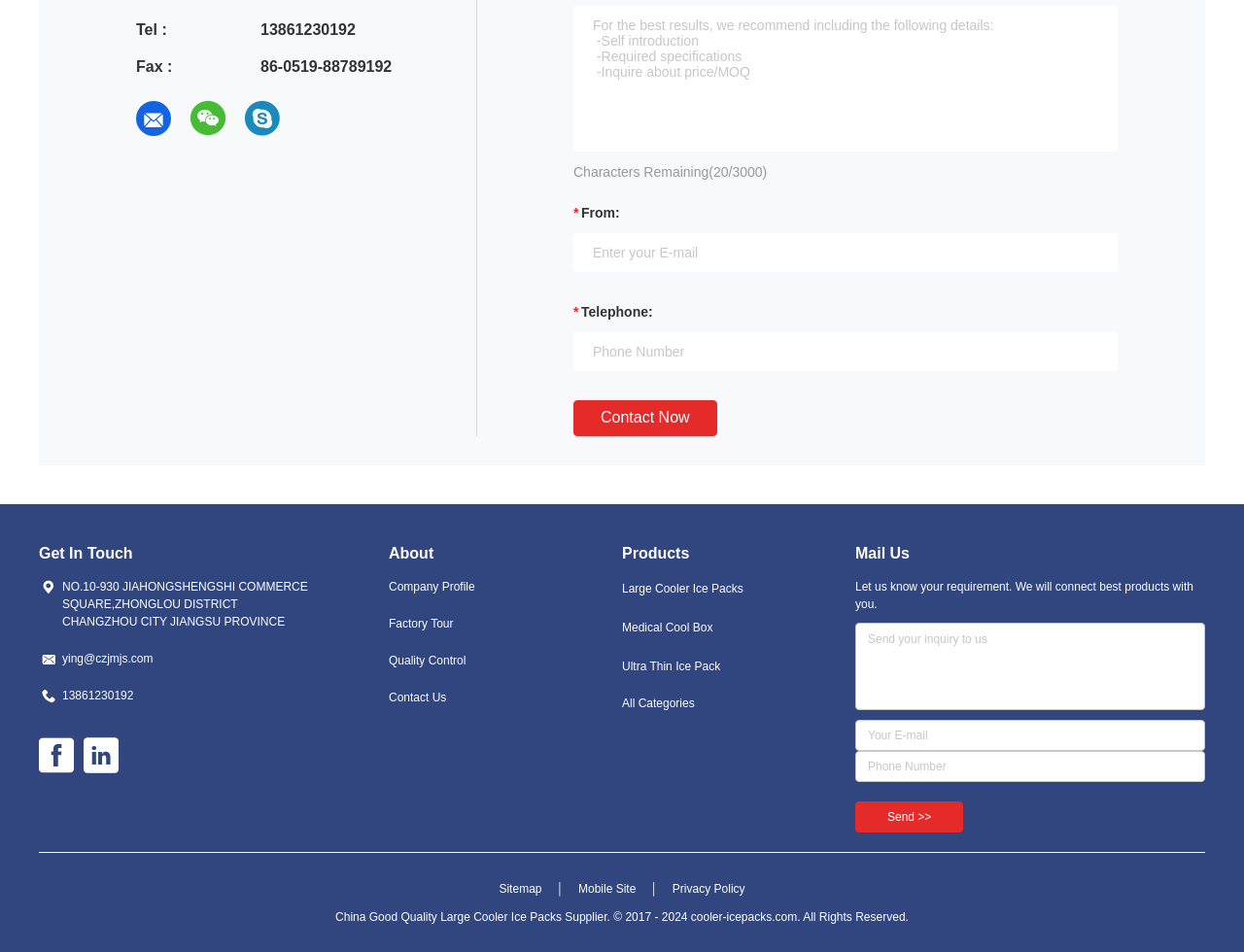Determine the bounding box coordinates of the clickable region to carry out the instruction: "Click the 'Send >>' button".

[0.688, 0.842, 0.775, 0.874]